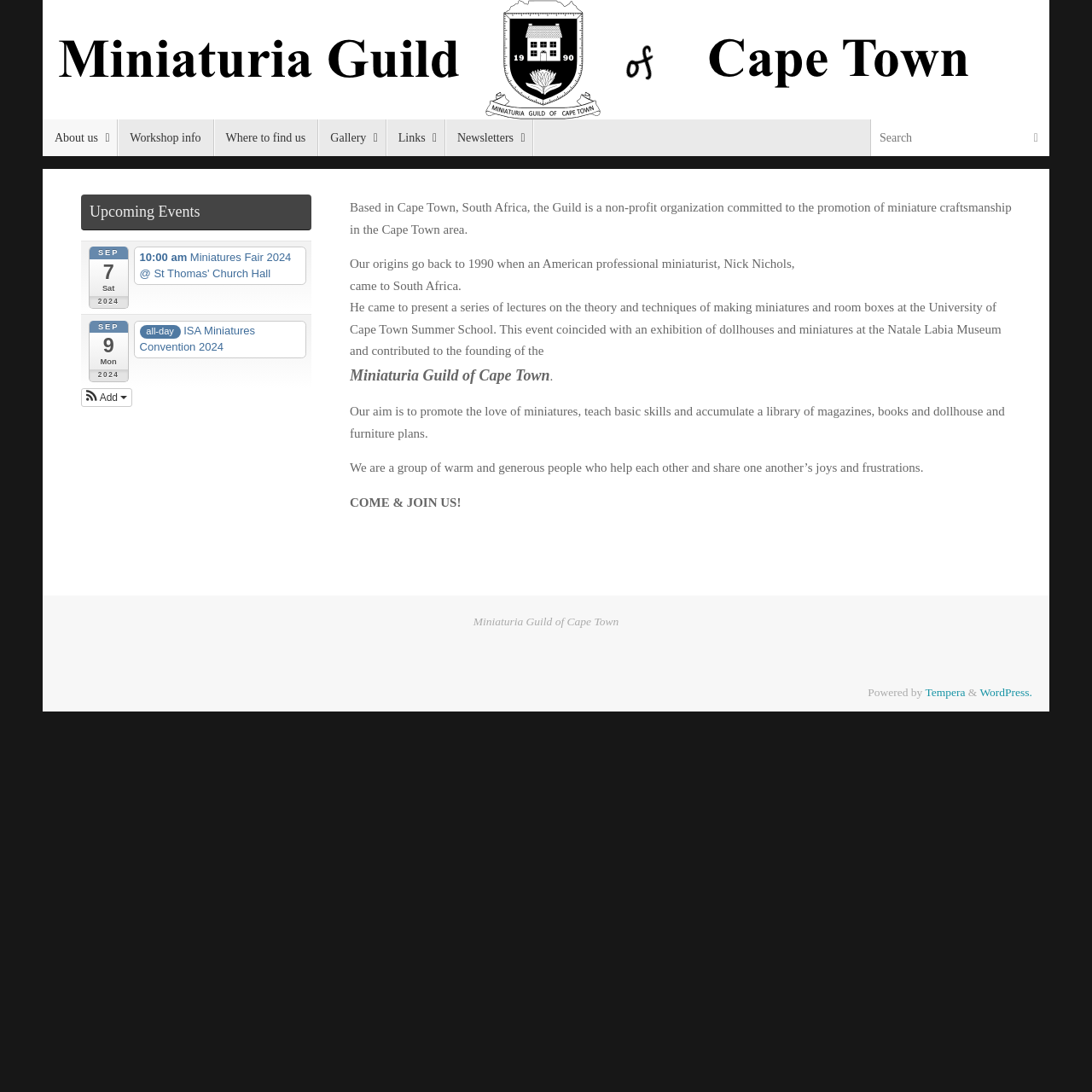Please reply to the following question using a single word or phrase: 
When is the Miniatures Fair 2024?

SEP 7 Sat 2024